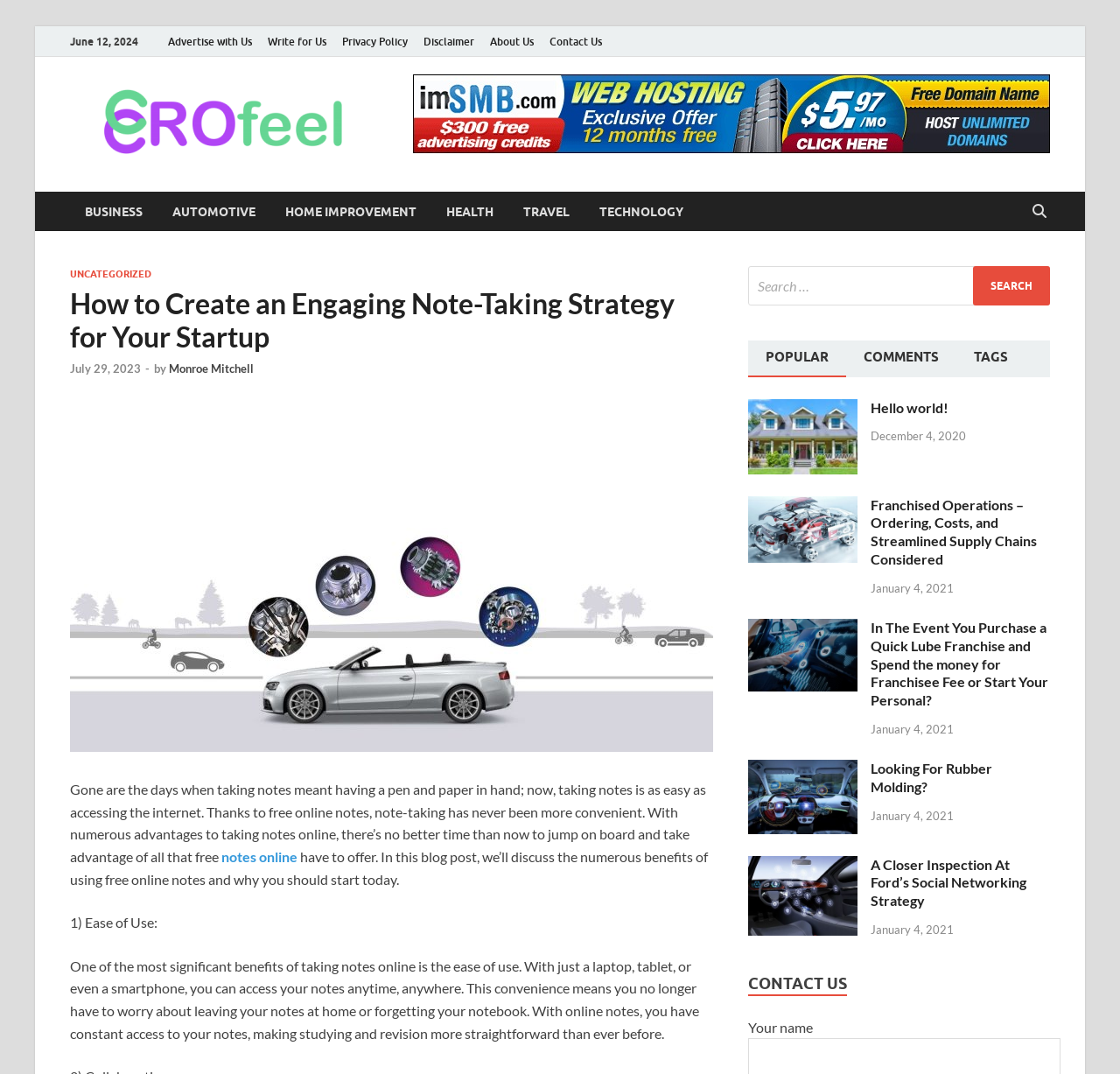Provide the bounding box coordinates of the section that needs to be clicked to accomplish the following instruction: "Click on the 'BUSINESS' link."

[0.062, 0.178, 0.141, 0.215]